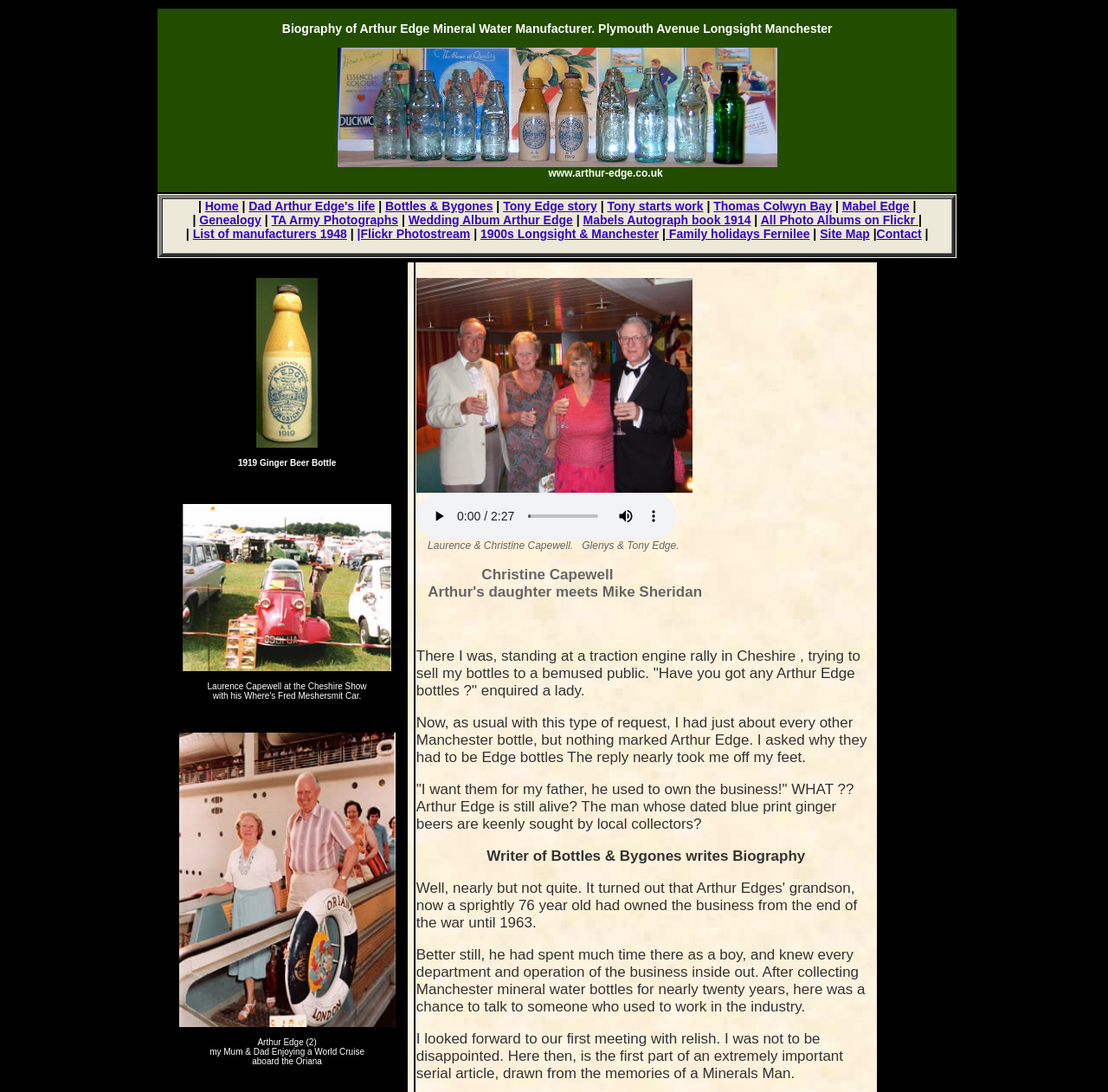Please determine the bounding box coordinates of the element to click on in order to accomplish the following task: "Play the audio". Ensure the coordinates are four float numbers ranging from 0 to 1, i.e., [left, top, right, bottom].

[0.383, 0.46, 0.408, 0.485]